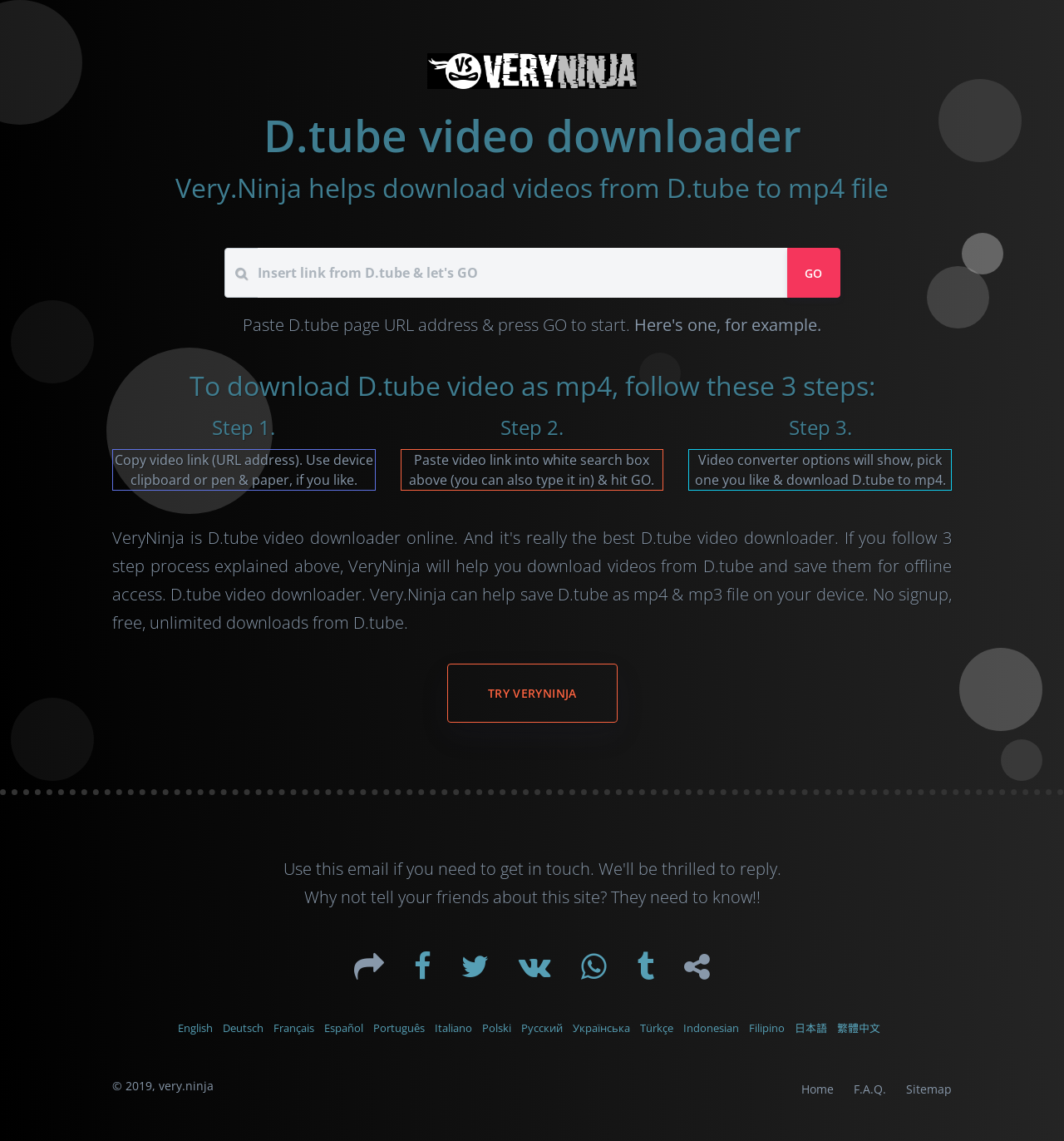Explain the features and main sections of the webpage comprehensively.

This webpage is a D.tube video downloader tool provided by Very.Ninja. At the top, there is a prominent heading that reads "D.tube video downloader. Save D.tube video to mp4." Below this heading, there is a link and an image with the same text. 

On the left side of the page, there is a section that explains how Very.Ninja can help download videos from D.tube to mp4 files. This section is divided into three steps, each with a heading and a brief description. The steps are: copying the video link, pasting the link into the search box and hitting the "GO" button, and selecting a video converter option to download the video.

On the right side of the page, there is a search box where users can paste the D.tube video link, accompanied by a "GO" button. Above the search box, there is a brief instruction that guides users to paste the link and press the "GO" button to start the download process.

At the bottom of the page, there are several links, including "TRY VERYNINJA", "email", and social media links. There is also a section that allows users to select their preferred language from a list of options. 

Finally, at the very bottom of the page, there is a copyright notice and links to the website's home page, F.A.Q., and sitemap.